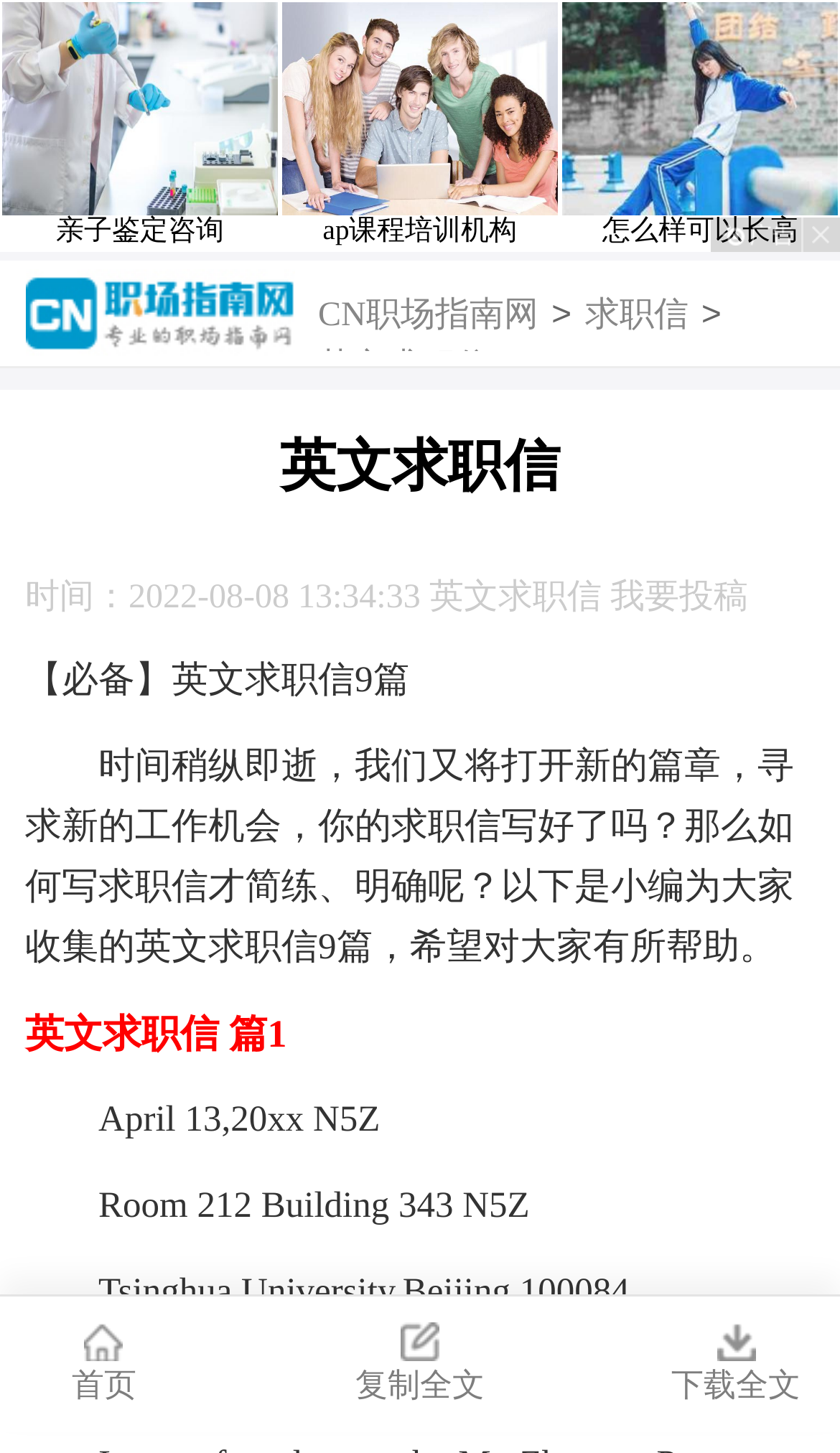Identify the coordinates of the bounding box for the element described below: "CN职场指南网". Return the coordinates as four float numbers between 0 and 1: [left, top, right, bottom].

[0.379, 0.201, 0.641, 0.237]